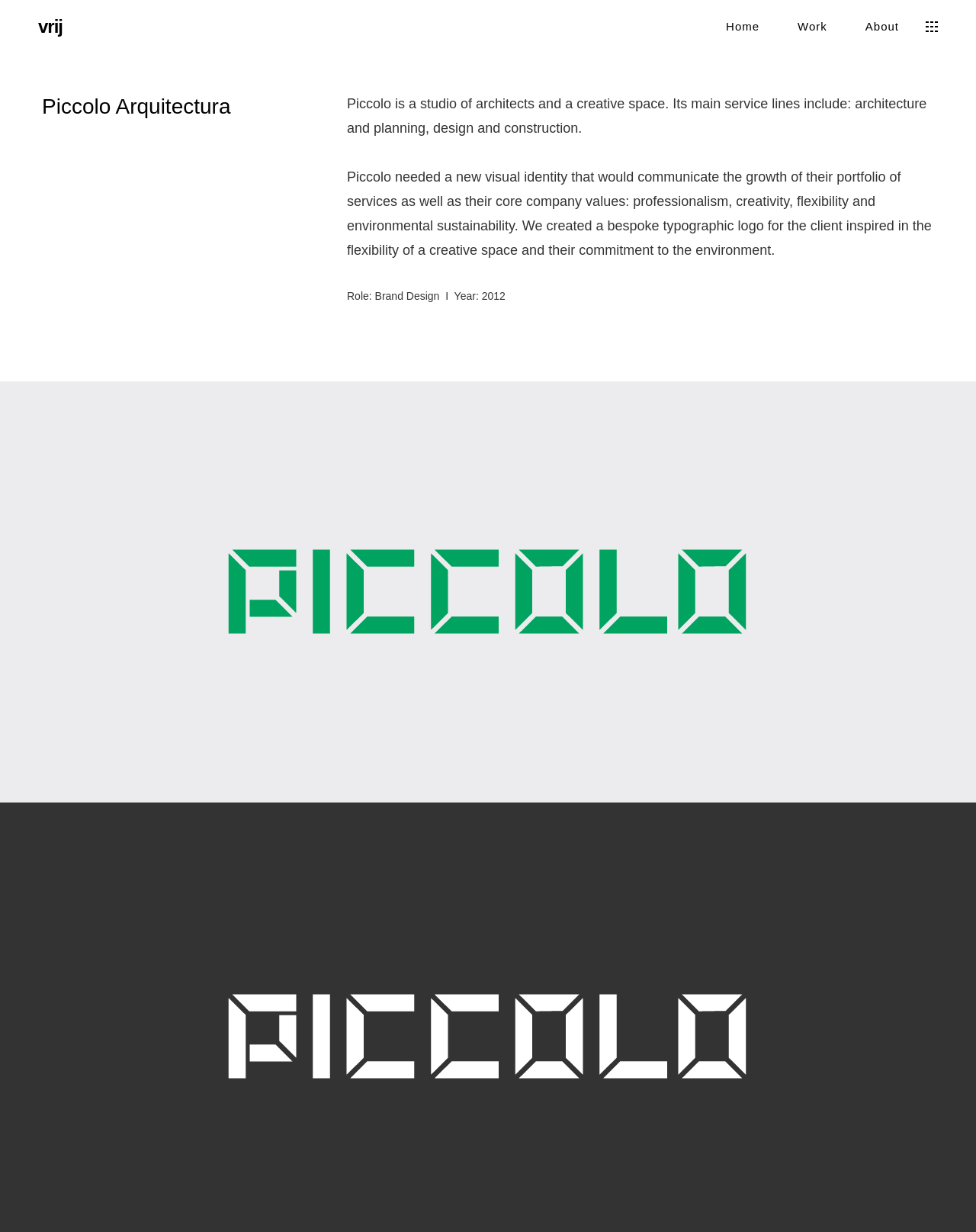What services does Piccolo offer?
Please use the image to provide a one-word or short phrase answer.

Architecture and planning, design and construction